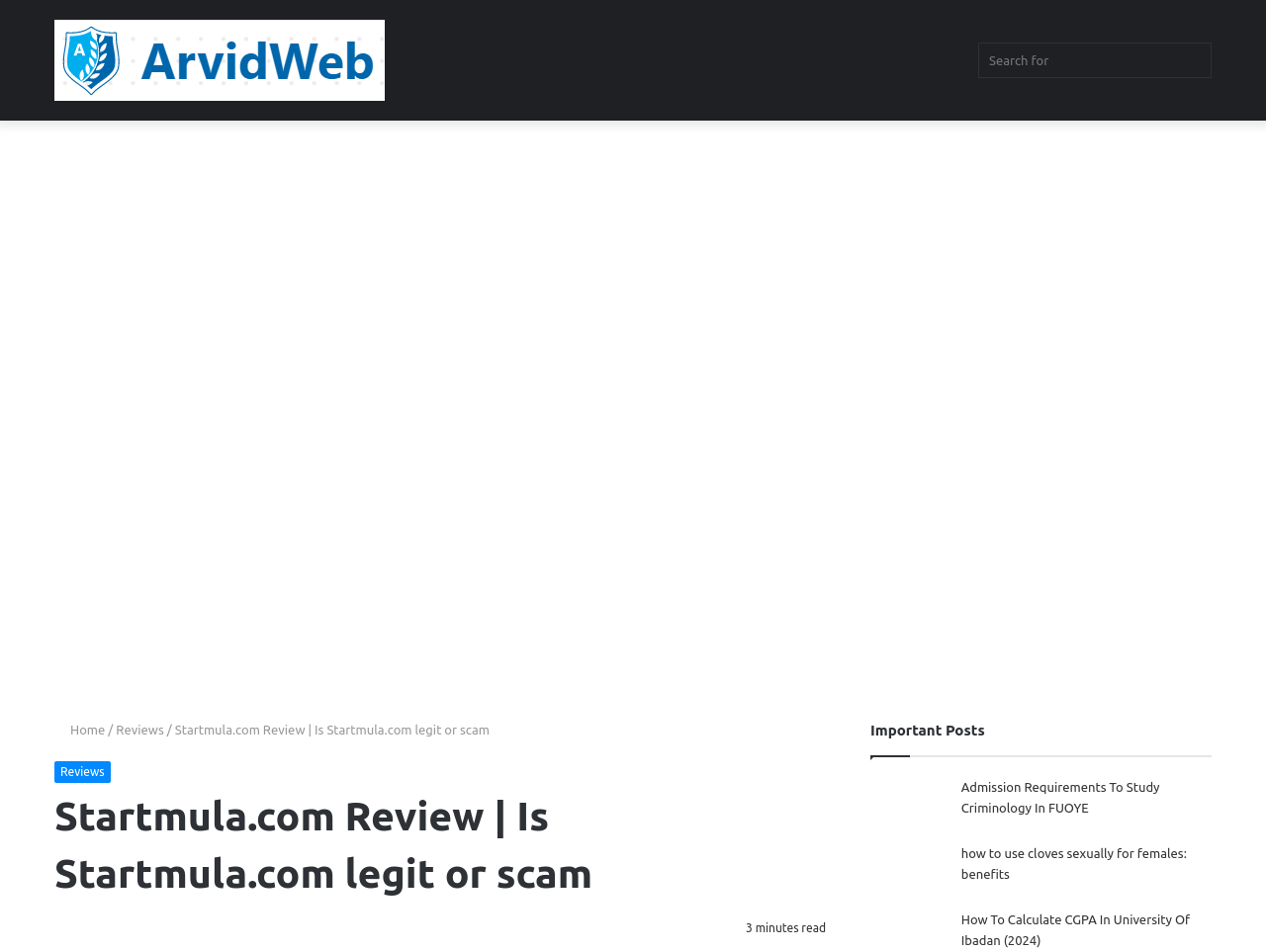Identify the bounding box coordinates of the area that should be clicked in order to complete the given instruction: "Learn how to use cloves sexually for females". The bounding box coordinates should be four float numbers between 0 and 1, i.e., [left, top, right, bottom].

[0.759, 0.889, 0.937, 0.925]